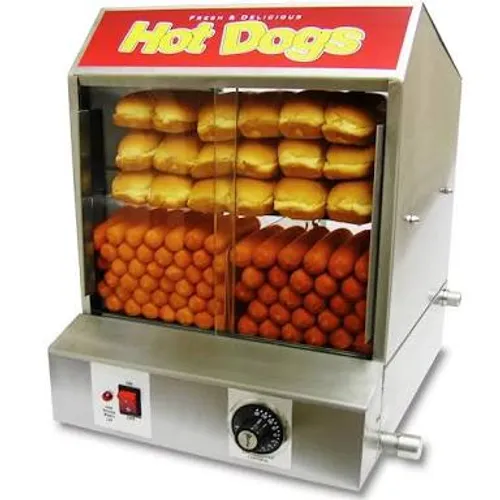Please study the image and answer the question comprehensively:
What is the material of the hot dog machine's body?

The caption explicitly states that the hot dog machine features a 'sleek stainless steel body', indicating that the material used for the machine's body is stainless steel.